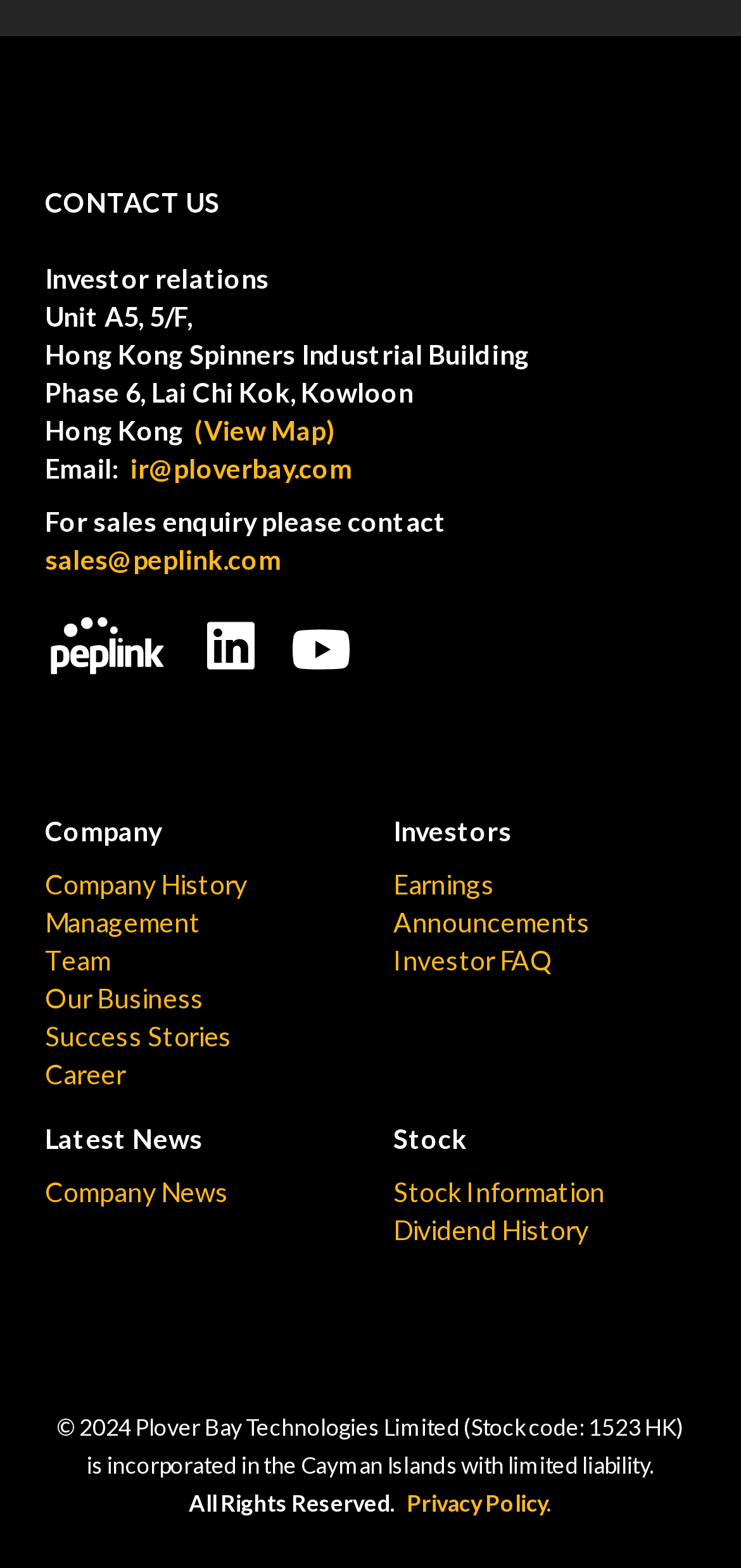Please mark the bounding box coordinates of the area that should be clicked to carry out the instruction: "View stock information".

[0.531, 0.75, 0.816, 0.771]